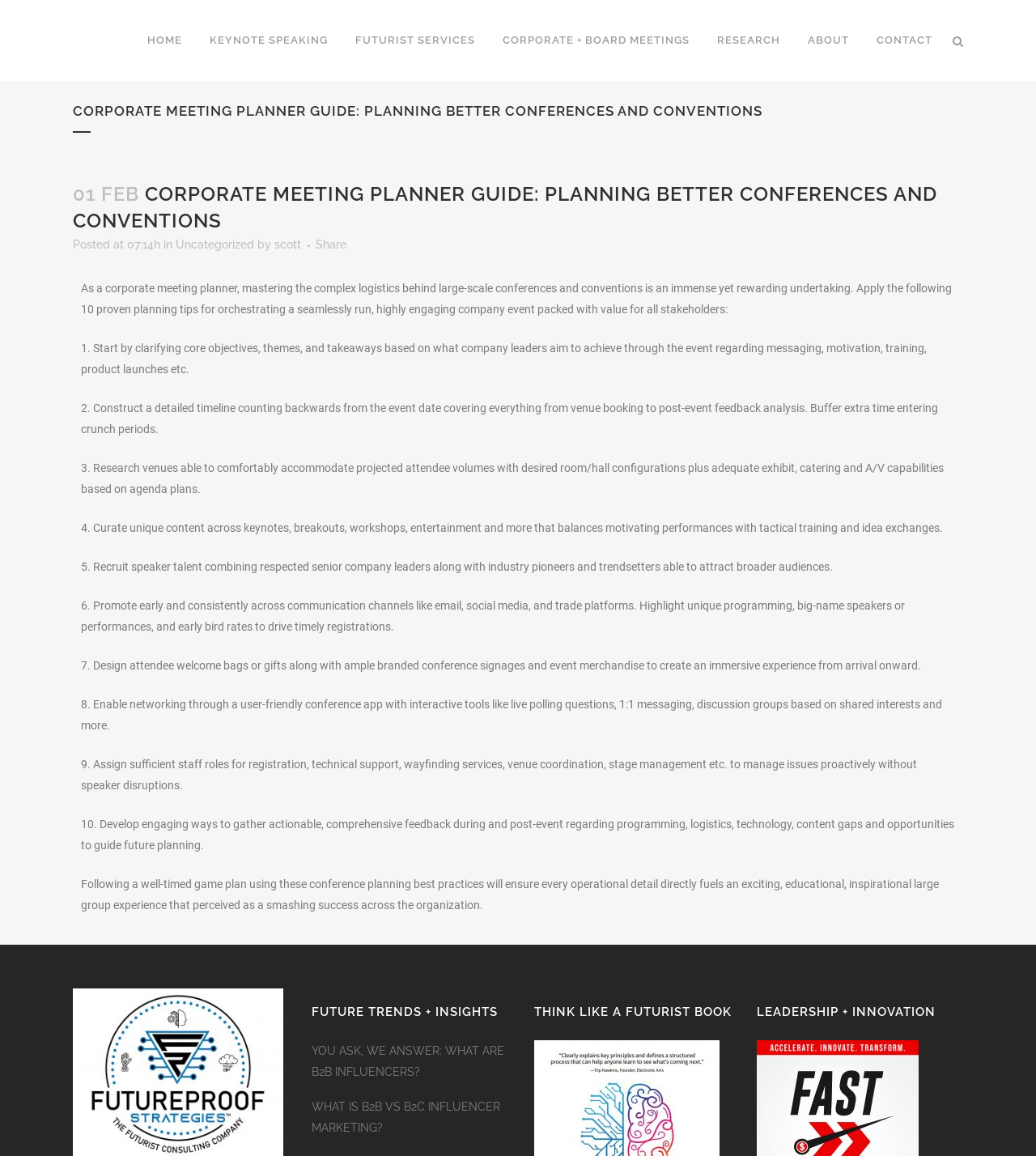How many planning tips are provided on this webpage?
Based on the visual, give a brief answer using one word or a short phrase.

10